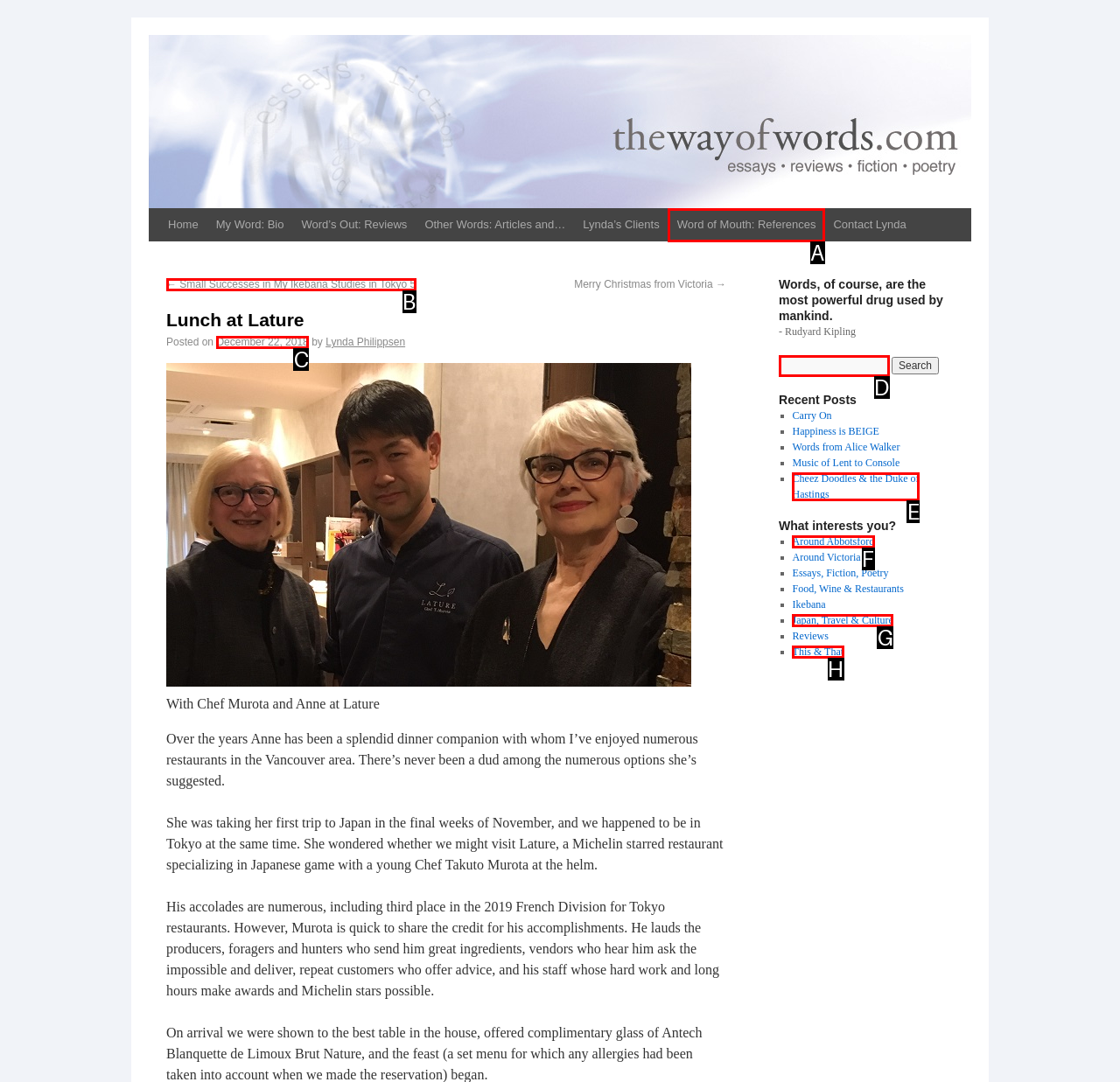Find the HTML element that corresponds to the description: Japan, Travel & Culture. Indicate your selection by the letter of the appropriate option.

G